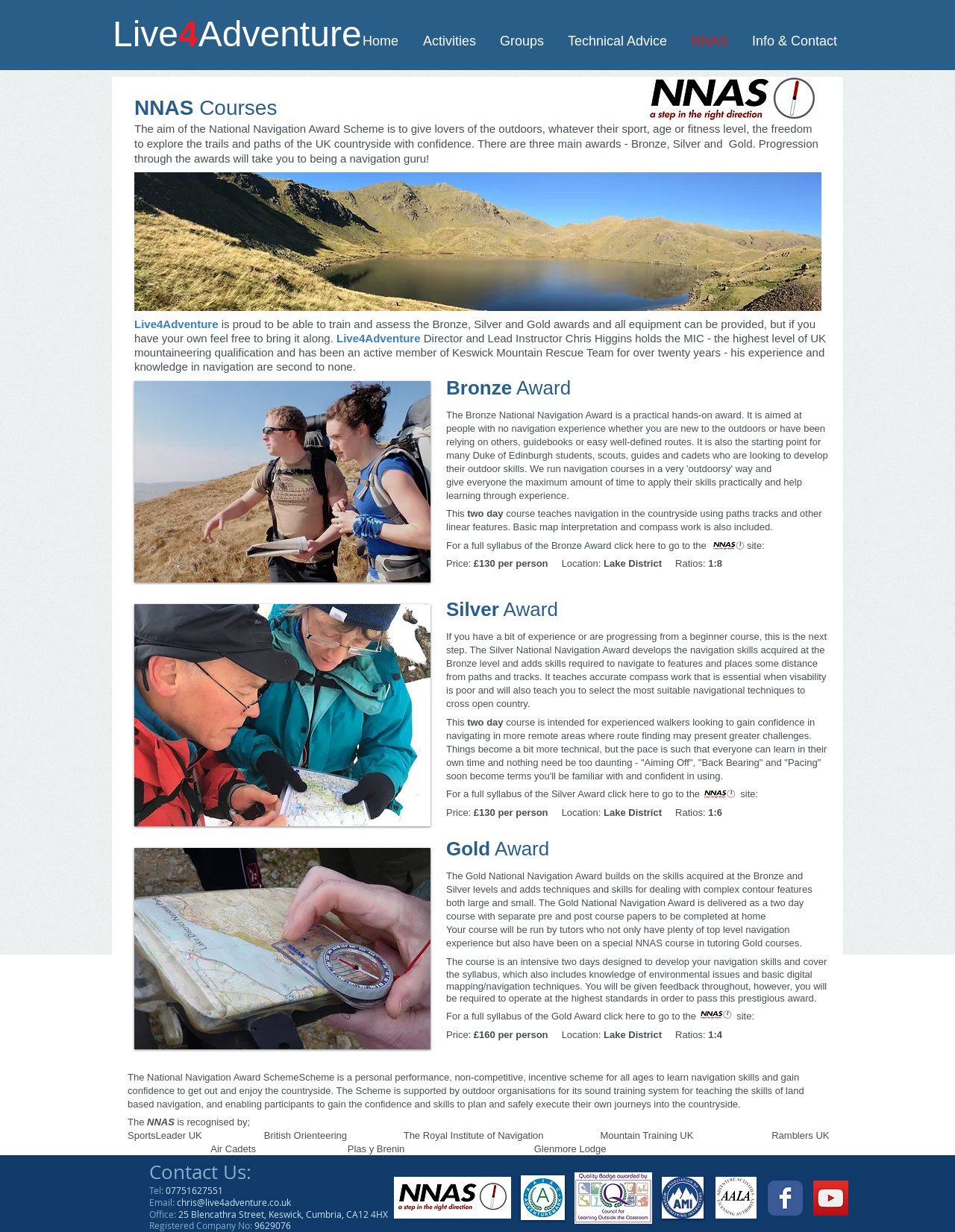Please identify the bounding box coordinates of where to click in order to follow the instruction: "Click on the 'Silver Award' heading".

[0.467, 0.484, 0.868, 0.505]